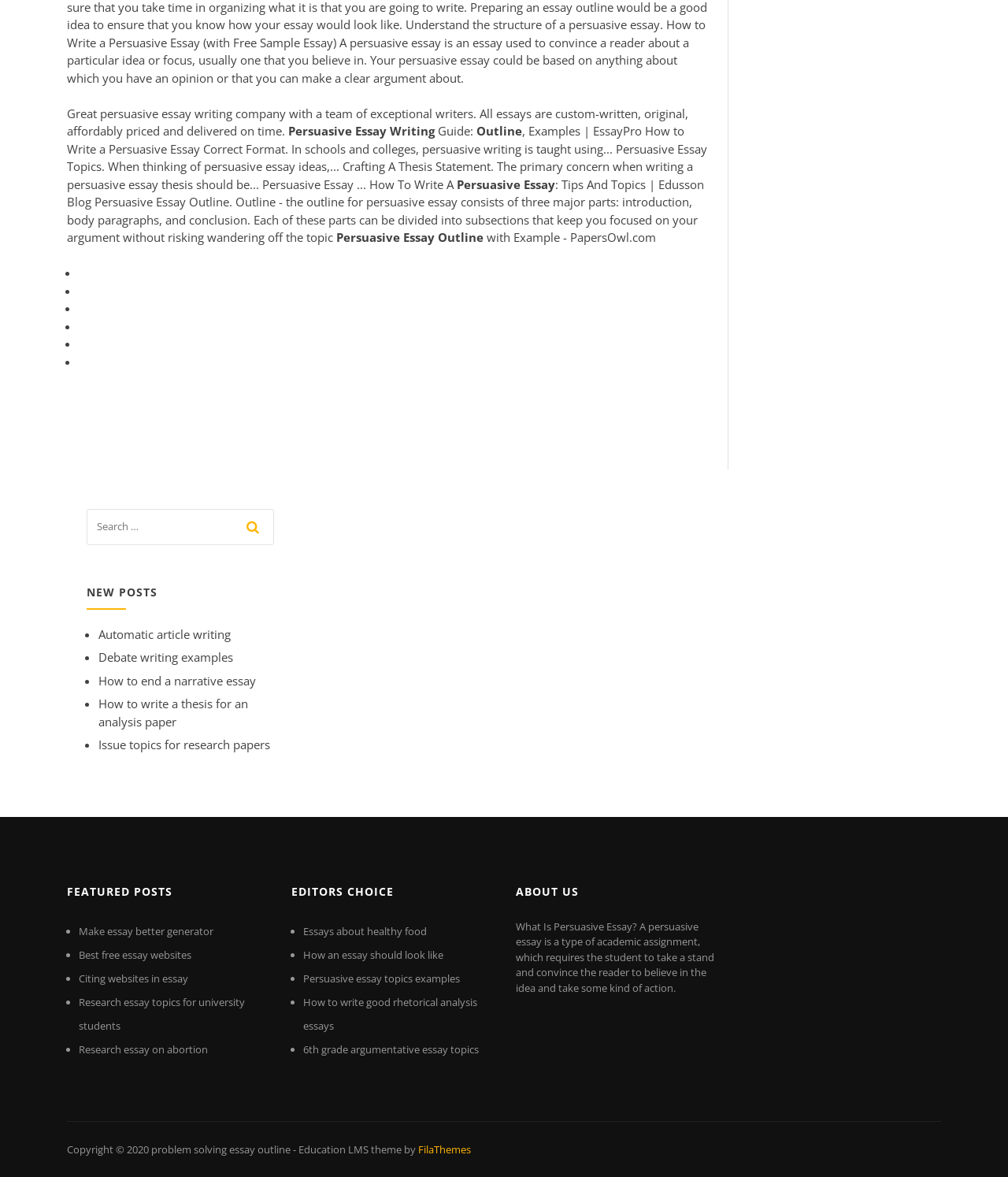Specify the bounding box coordinates of the region I need to click to perform the following instruction: "explore the featured posts". The coordinates must be four float numbers in the range of 0 to 1, i.e., [left, top, right, bottom].

[0.066, 0.744, 0.266, 0.771]